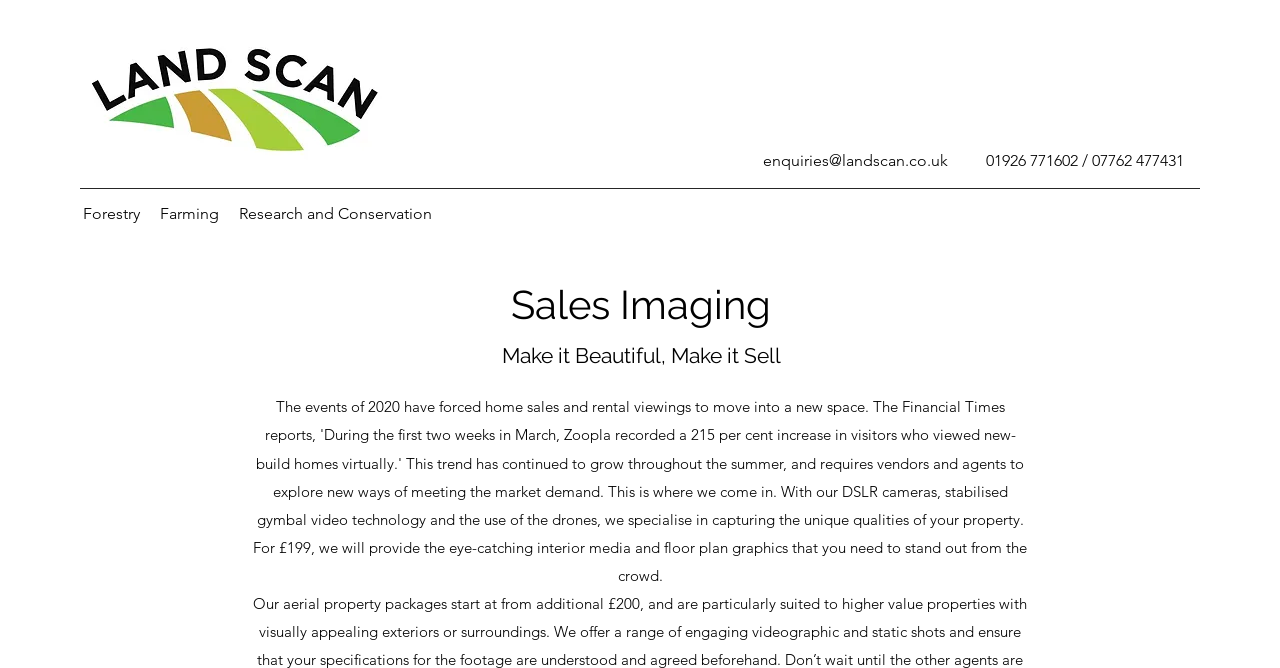Respond to the question below with a concise word or phrase:
What are the three main services offered?

Forestry, Farming, Research and Conservation